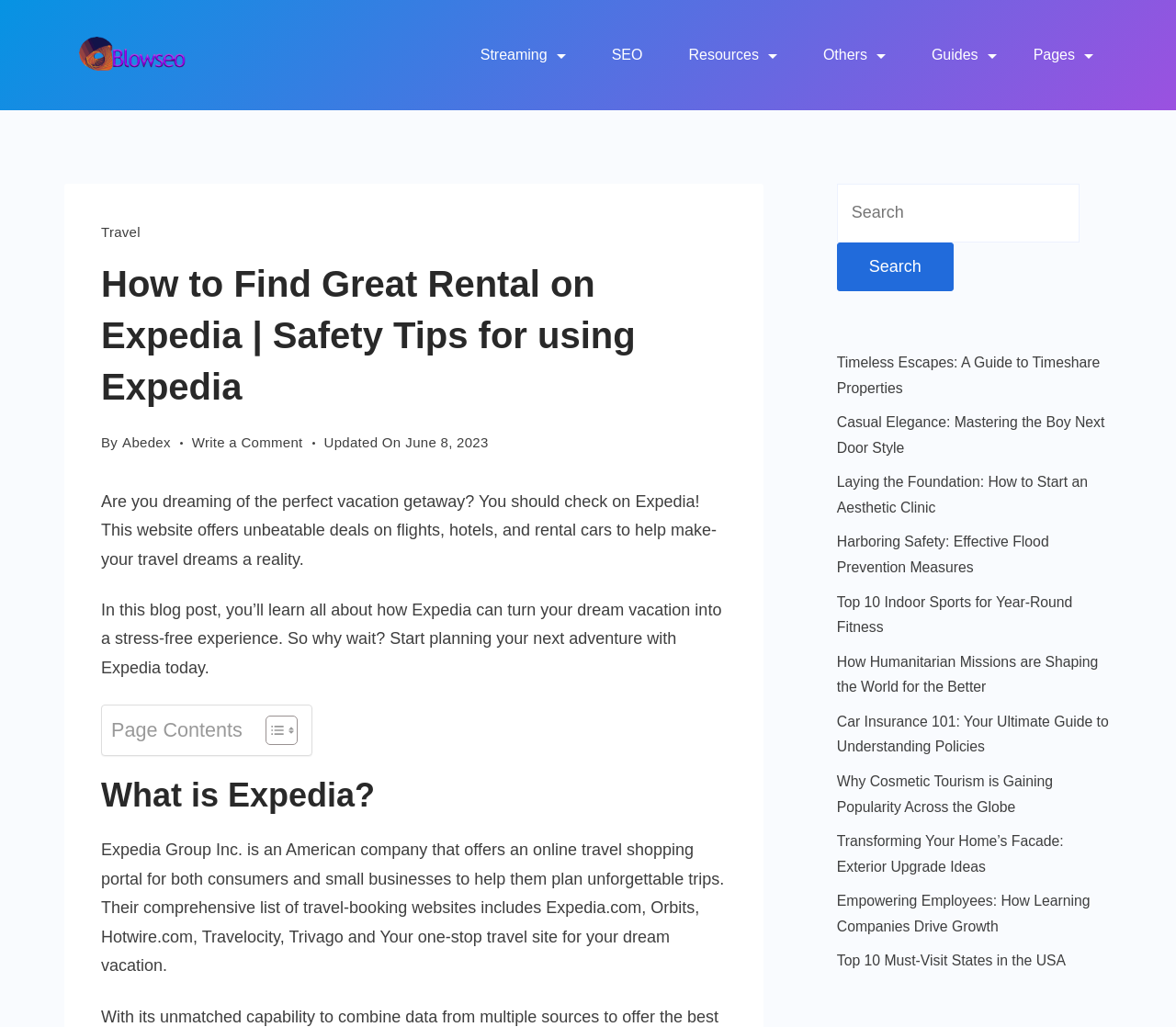Locate the bounding box coordinates for the element described below: "parent_node: Blowseo". The coordinates must be four float values between 0 and 1, formatted as [left, top, right, bottom].

[0.055, 0.036, 0.172, 0.072]